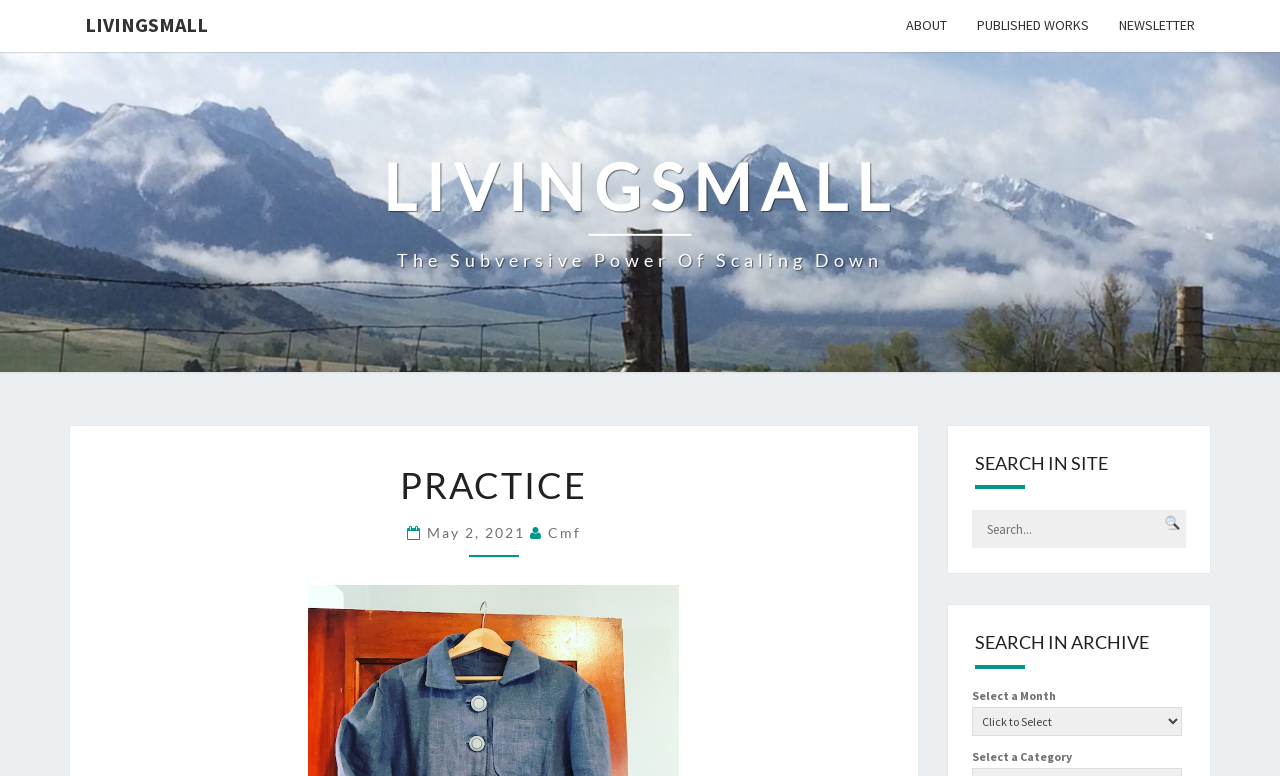Provide the bounding box for the UI element matching this description: "input value="Search..." name="s" value="Search..."".

[0.763, 0.665, 0.891, 0.7]